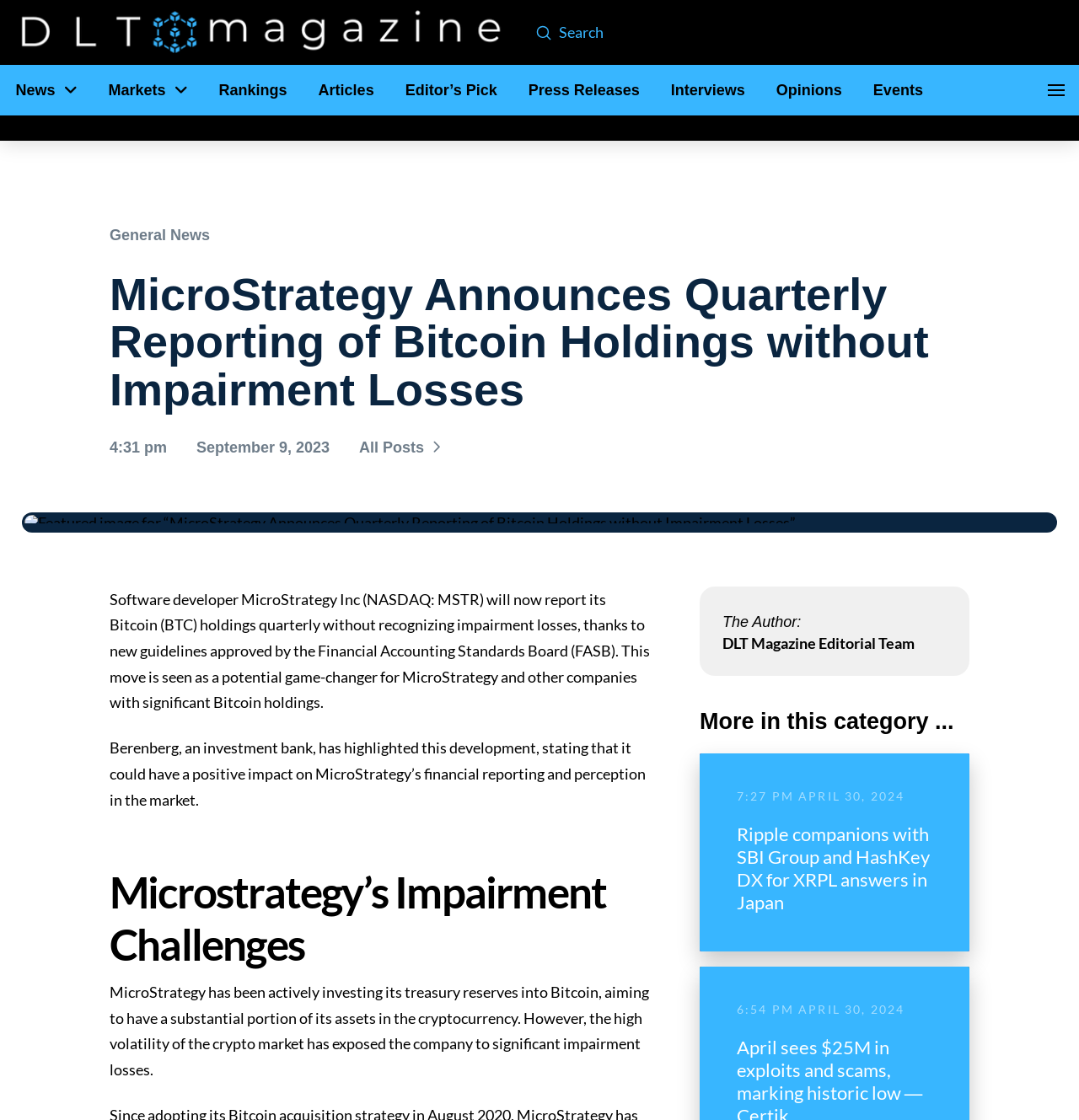Using the webpage screenshot and the element description Opinions, determine the bounding box coordinates. Specify the coordinates in the format (top-left x, top-left y, bottom-right x, bottom-right y) with values ranging from 0 to 1.

[0.705, 0.058, 0.795, 0.103]